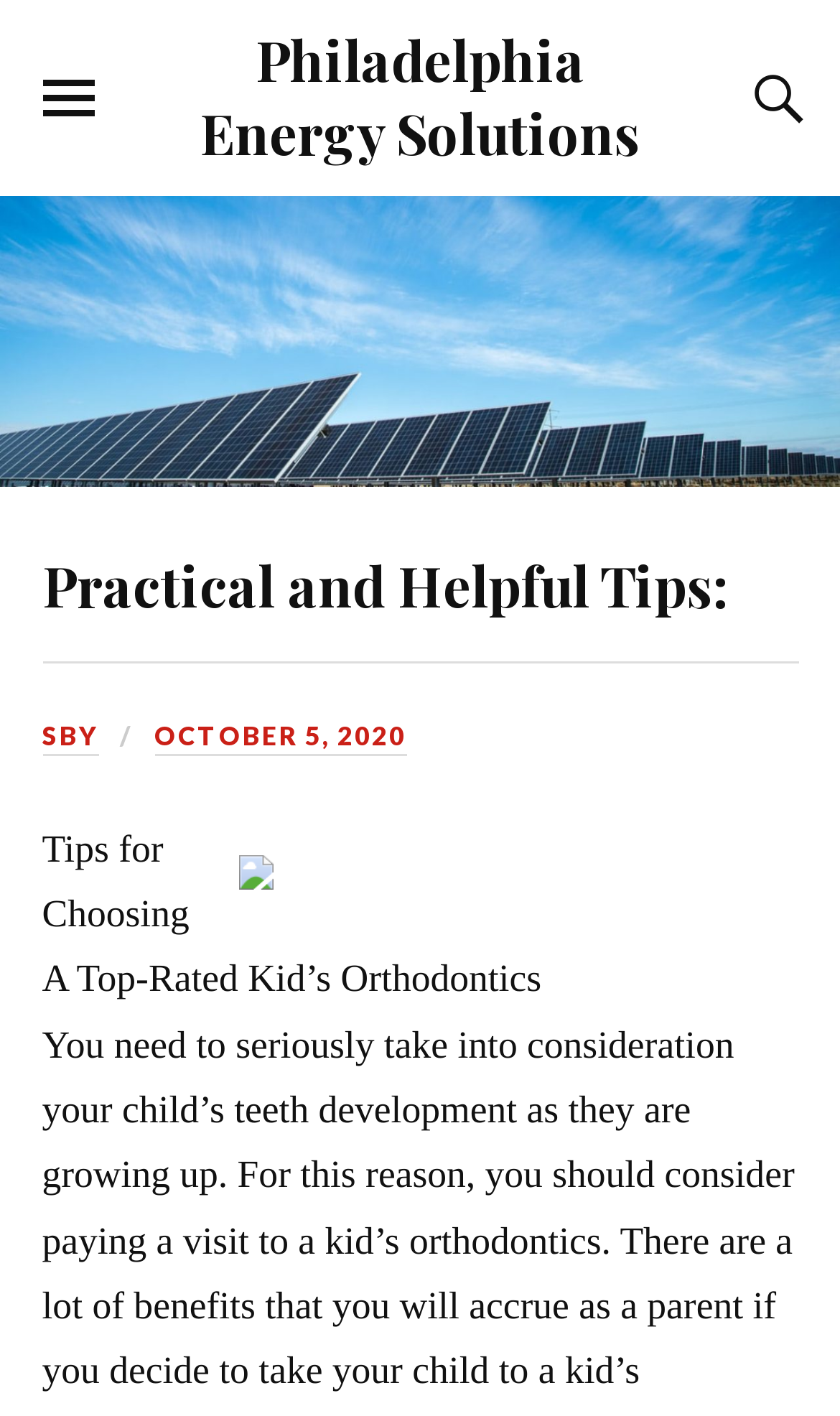Please determine the bounding box of the UI element that matches this description: sby. The coordinates should be given as (top-left x, top-left y, bottom-right x, bottom-right y), with all values between 0 and 1.

[0.05, 0.509, 0.117, 0.535]